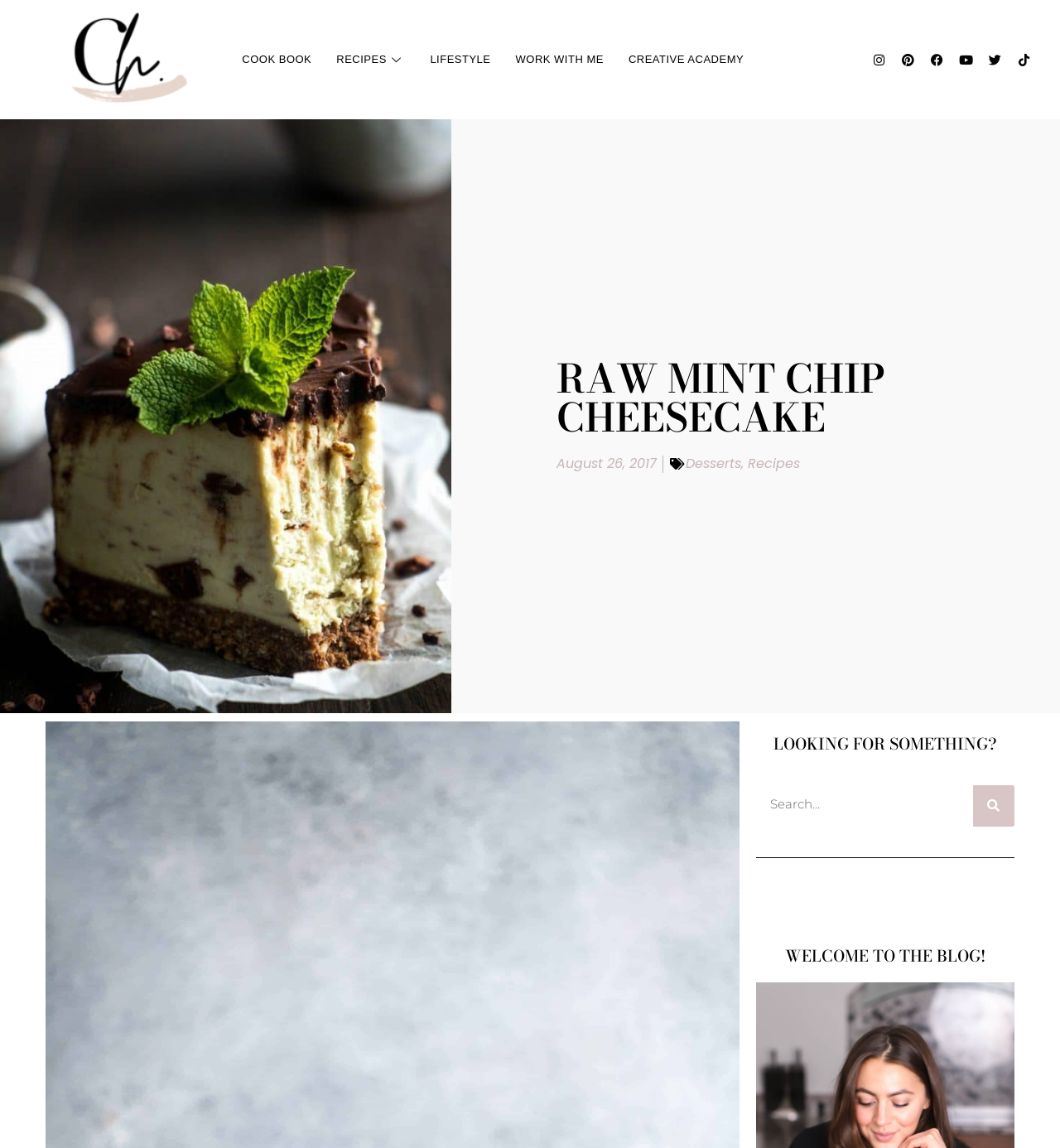Pinpoint the bounding box coordinates of the area that must be clicked to complete this instruction: "Click on 'repointing services'".

None